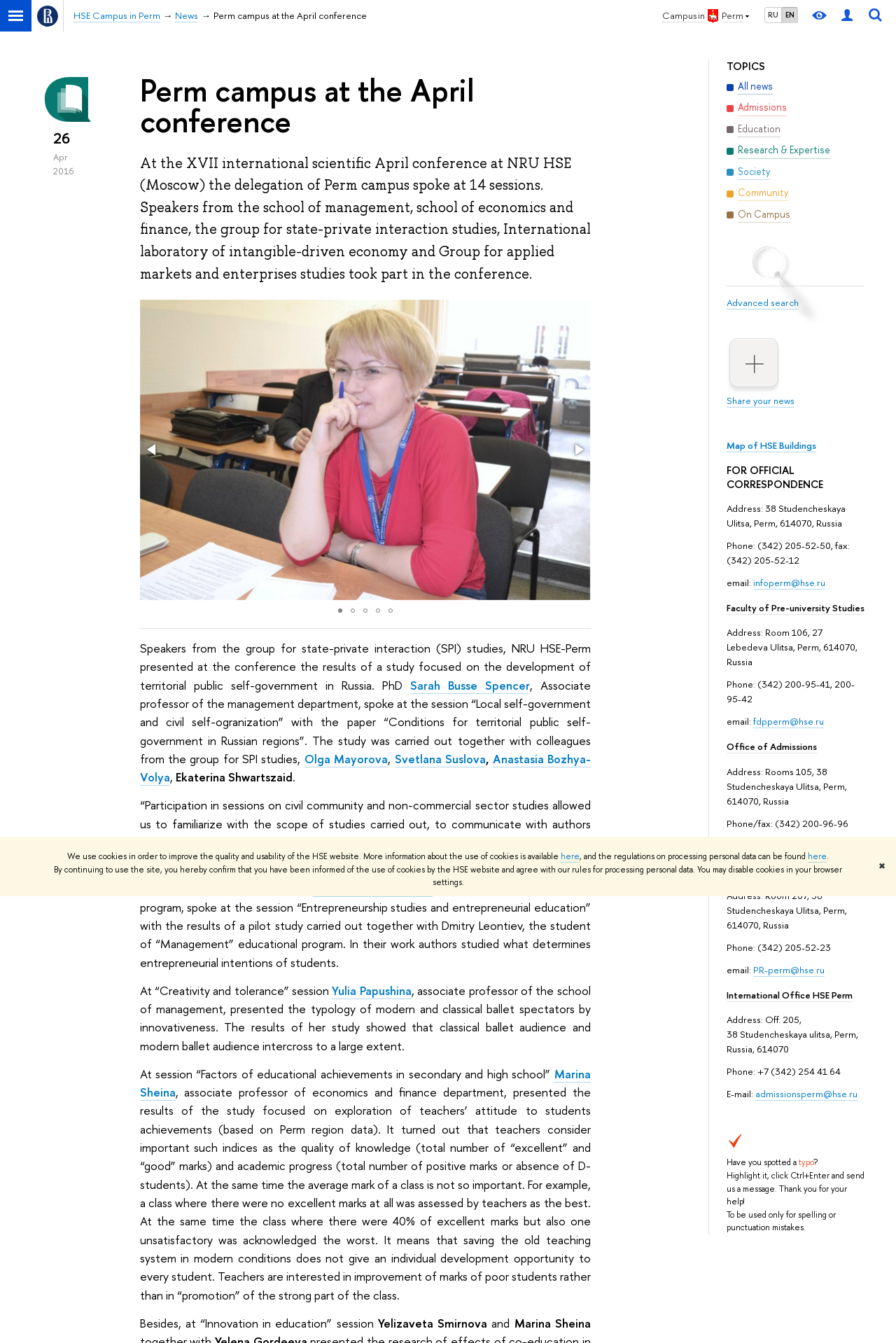Describe all the key features of the webpage in detail.

The webpage is about the Perm campus of HSE University, with a focus on news and information about the campus. At the top of the page, there is a notification about the use of cookies and a link to learn more about it. Below this notification, there is a header section with links to the university's main page, news, and other sections.

On the left side of the page, there is a menu with links to various topics, including admissions, education, research, and community. Below this menu, there is a section with links to specific news articles, including "Perm campus at the April conference" and "All news".

The main content of the page is divided into several sections, each with a heading and a list of links or descriptions. The first section is about the campus, with links to maps of HSE buildings and contact information. The next sections provide information about specific departments, including the Faculty of Pre-university Studies, the Office of Admissions, the PR Department, and the International Office.

Each department section includes the department's name, address, phone number, and email address, as well as links to more information. The page also has a search function and a link to share news.

At the bottom of the page, there are links to the university's social media profiles and a copyright notice. Overall, the page provides a wealth of information about the Perm campus of HSE University and its various departments and services.